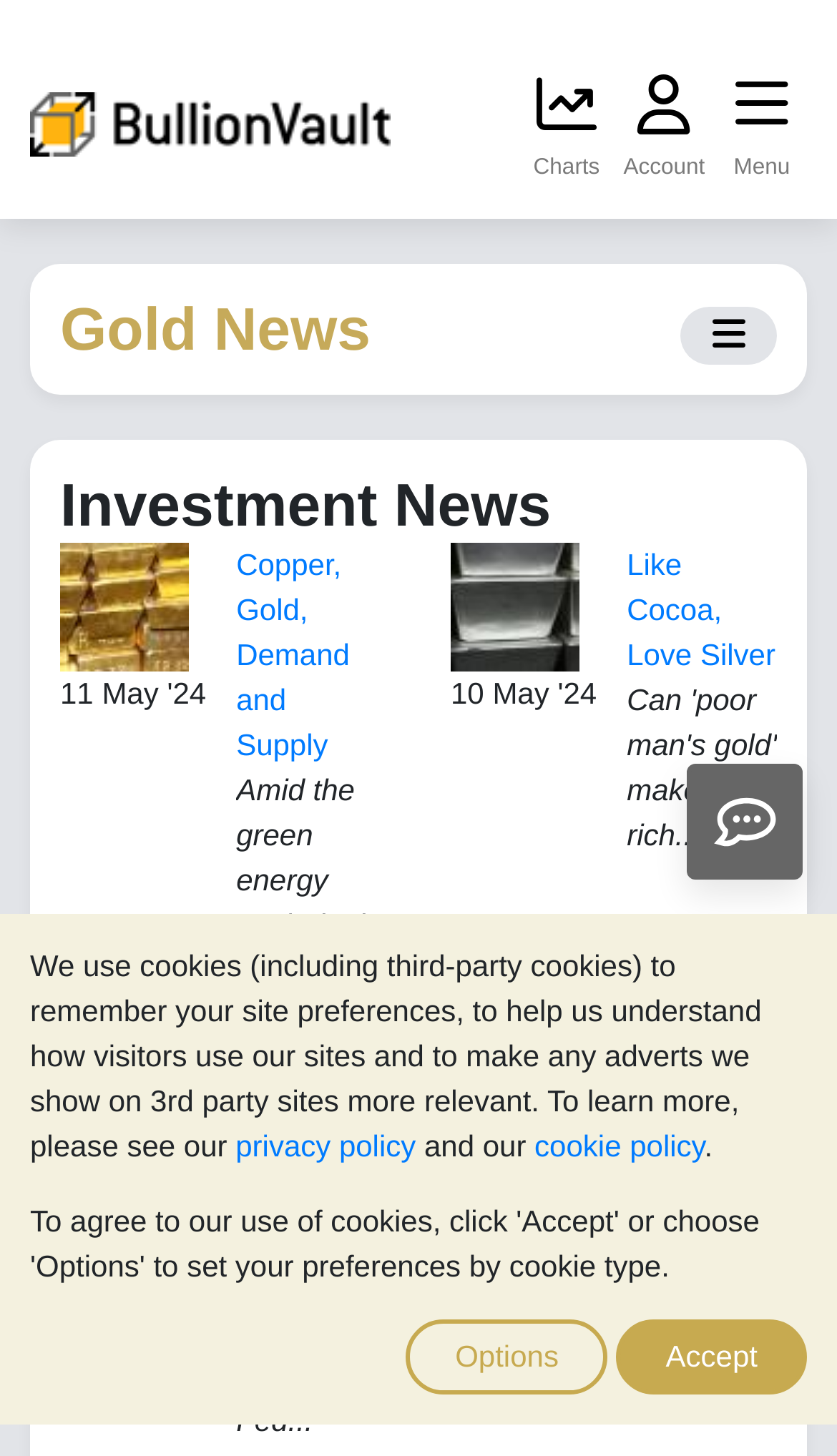Determine the bounding box coordinates of the clickable element to achieve the following action: 'Toggle the navigation menu'. Provide the coordinates as four float values between 0 and 1, formatted as [left, top, right, bottom].

[0.813, 0.21, 0.928, 0.251]